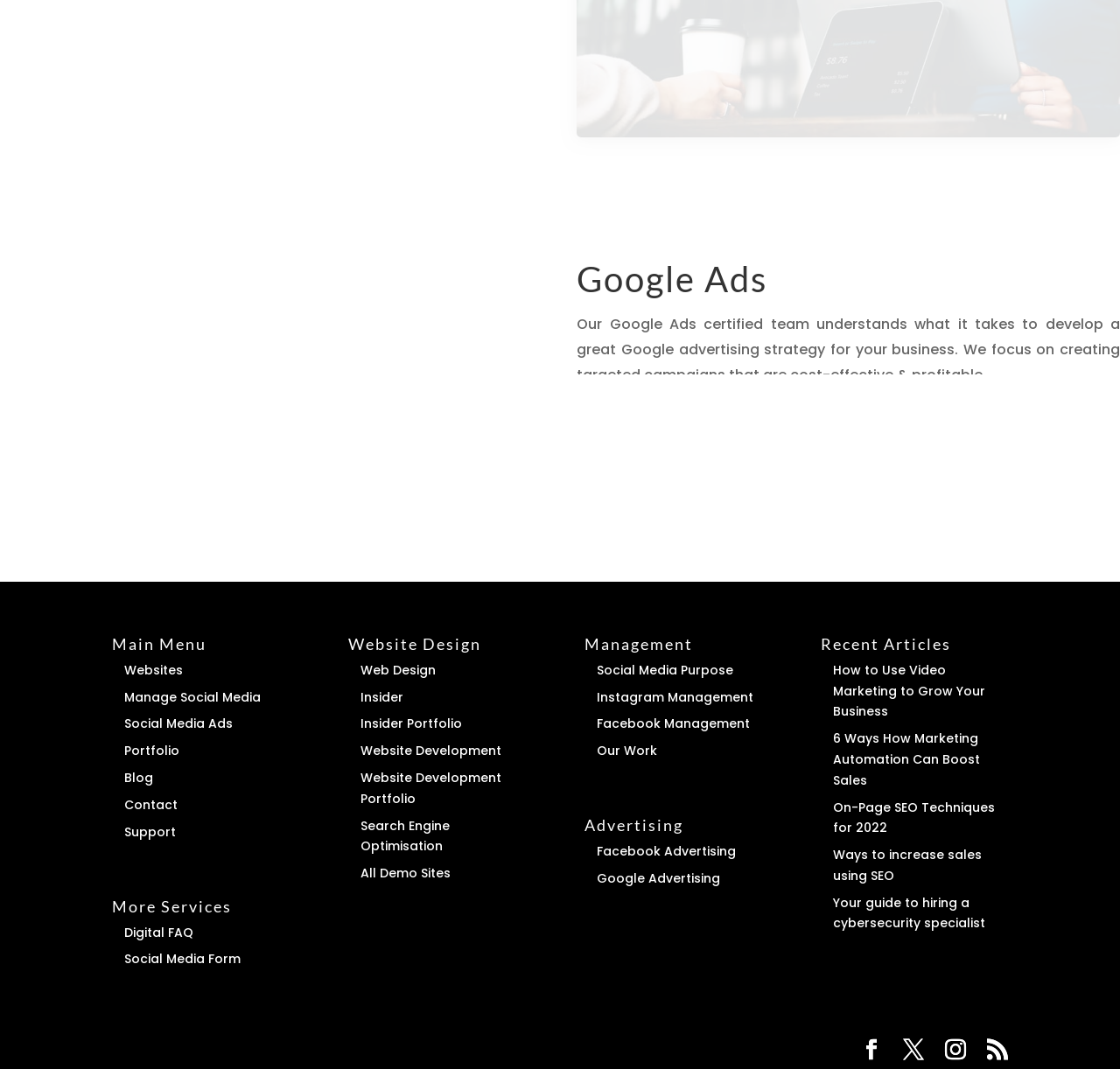What is the last article listed in the 'Recent Articles' section?
Refer to the image and answer the question using a single word or phrase.

Your guide to hiring a cybersecurity specialist